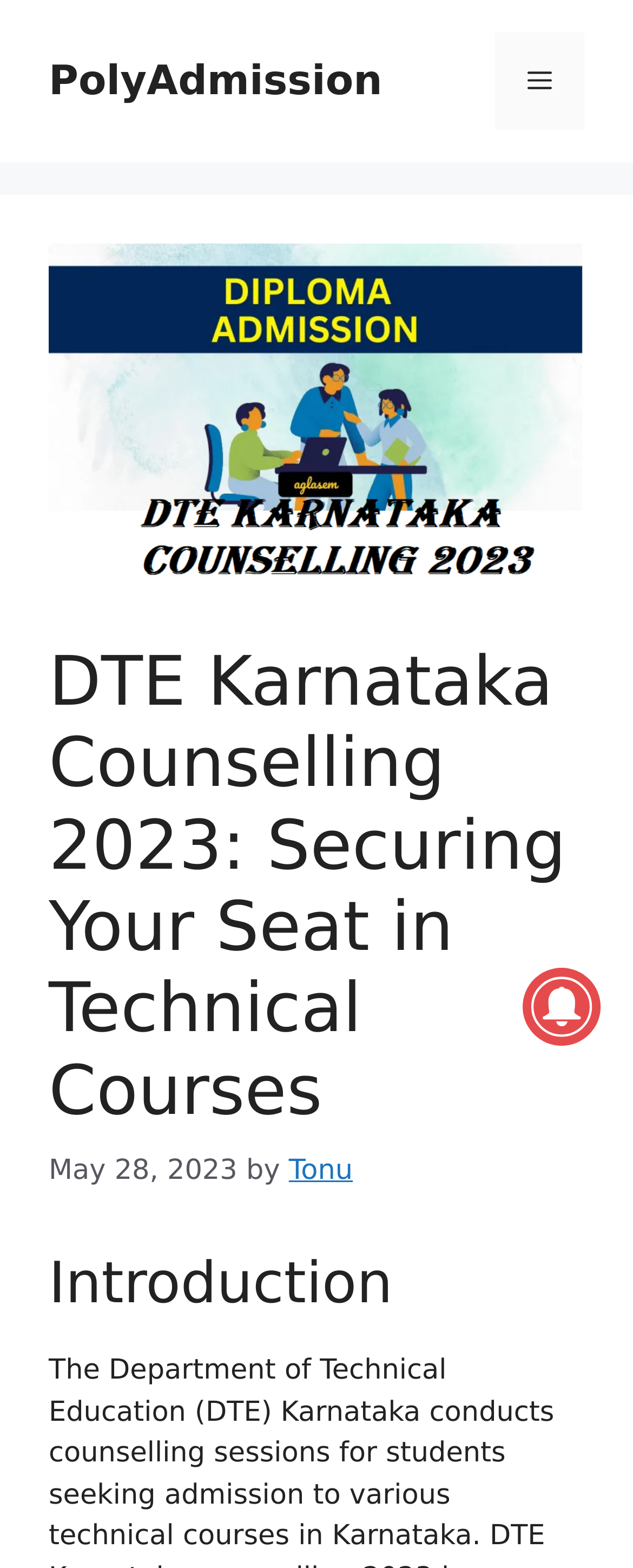Give a concise answer using one word or a phrase to the following question:
What is the topic of the main heading?

DTE Karnataka Counselling 2023